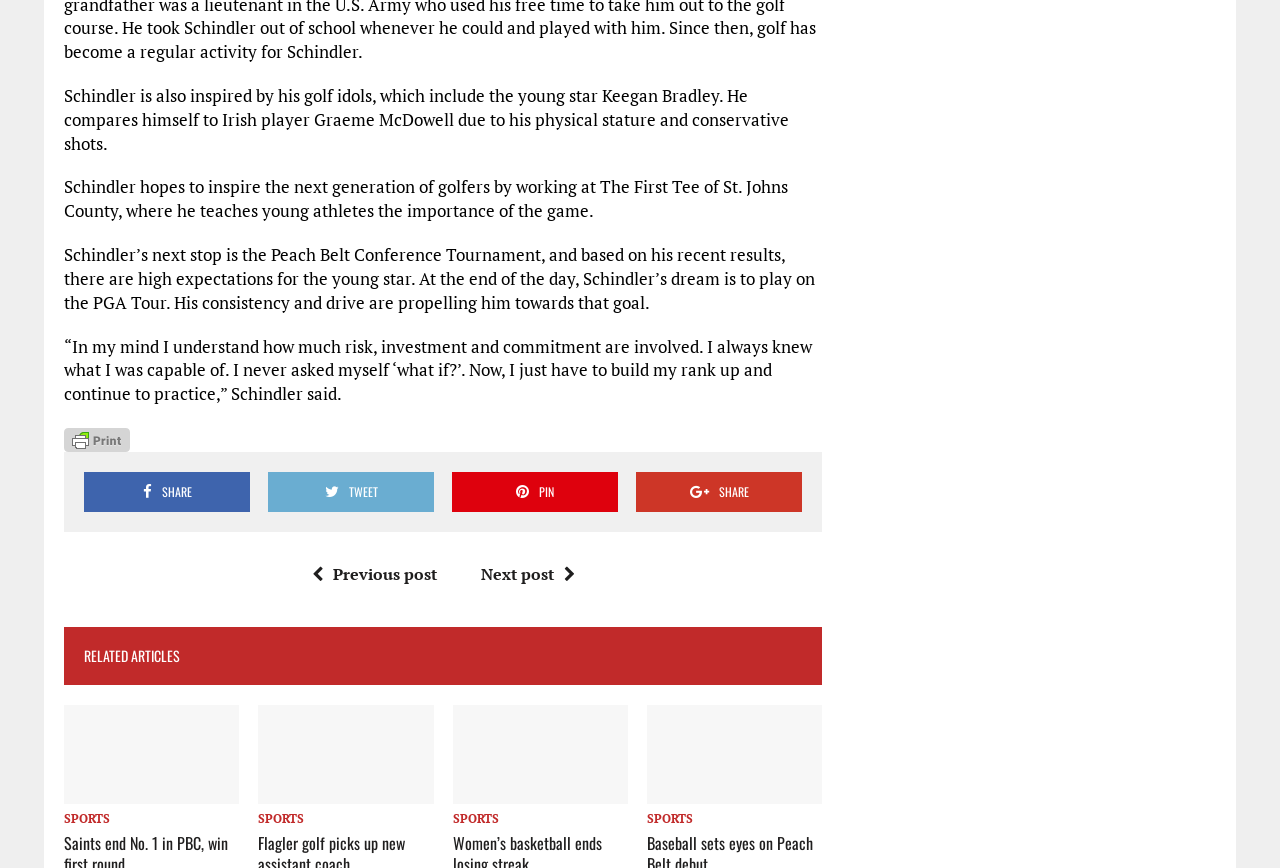What is the purpose of the link 'Print Friendly, PDF & Email'? Analyze the screenshot and reply with just one word or a short phrase.

to print or save the article